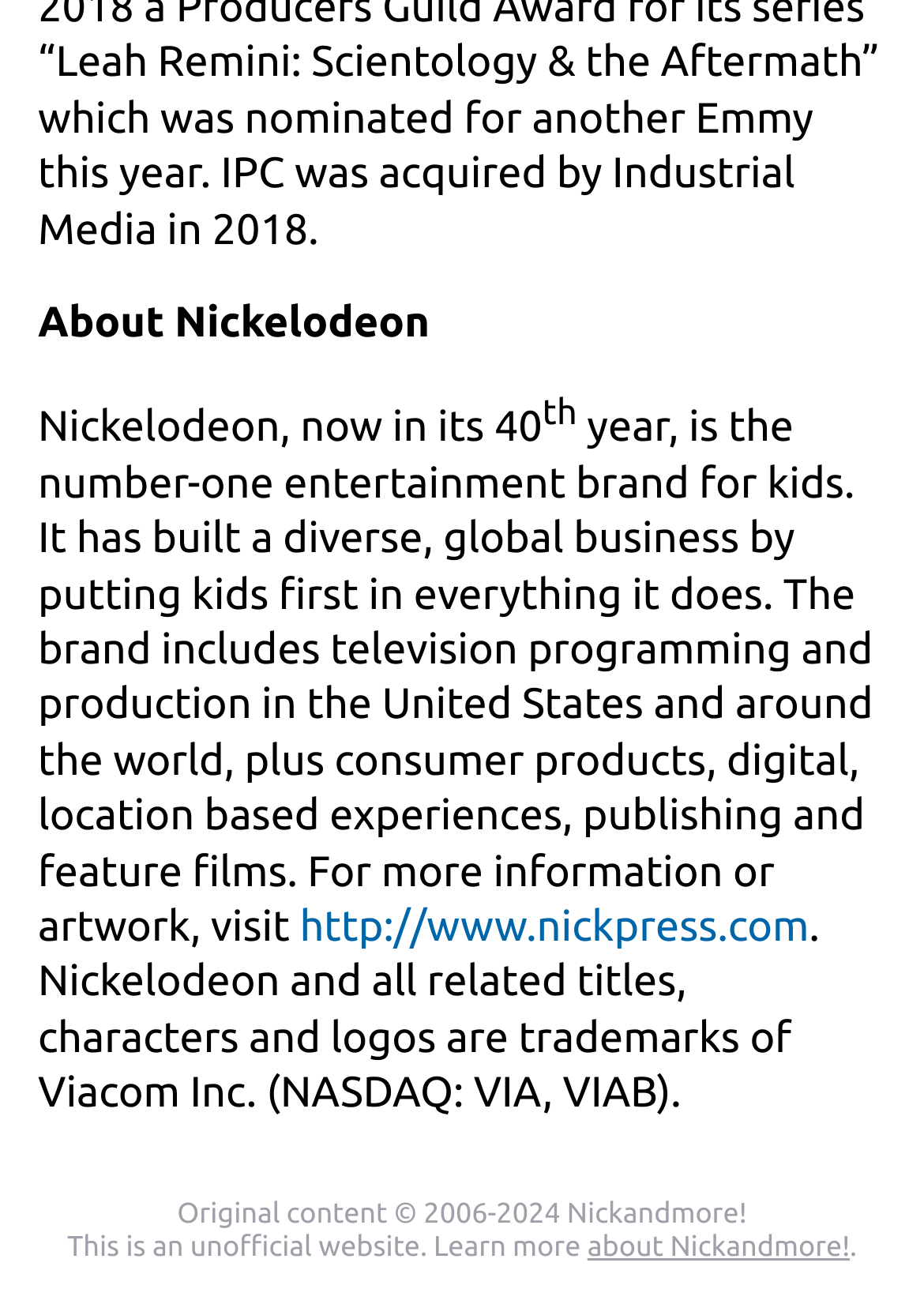What is the company that owns Nickelodeon?
Please answer using one word or phrase, based on the screenshot.

Viacom Inc.